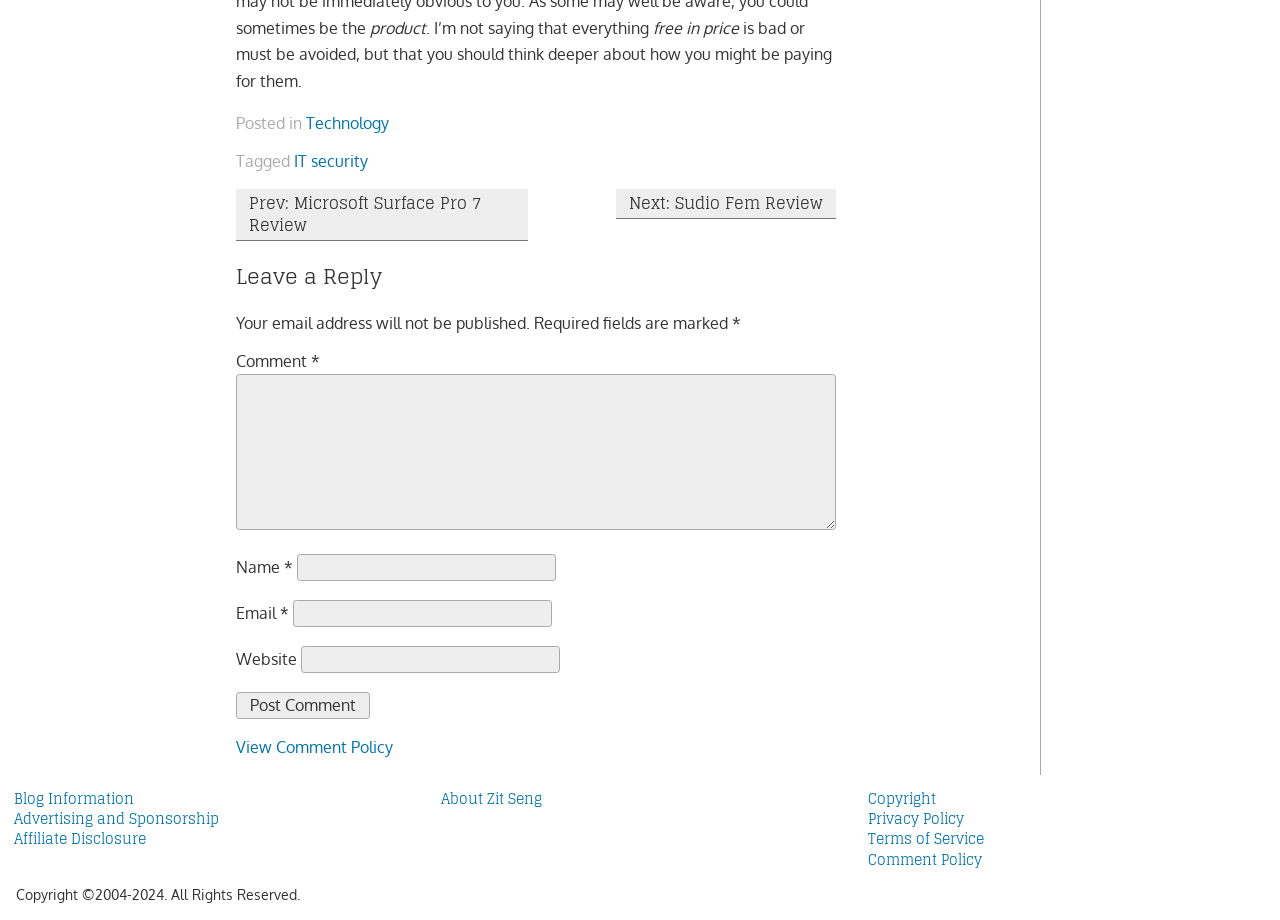What is the purpose of the textbox at the bottom?
Carefully analyze the image and provide a detailed answer to the question.

The purpose of the textbox at the bottom of the webpage can be determined by looking at the surrounding context, where it says 'Leave a Reply' and 'Comment', indicating that the textbox is for users to leave a comment on the post.